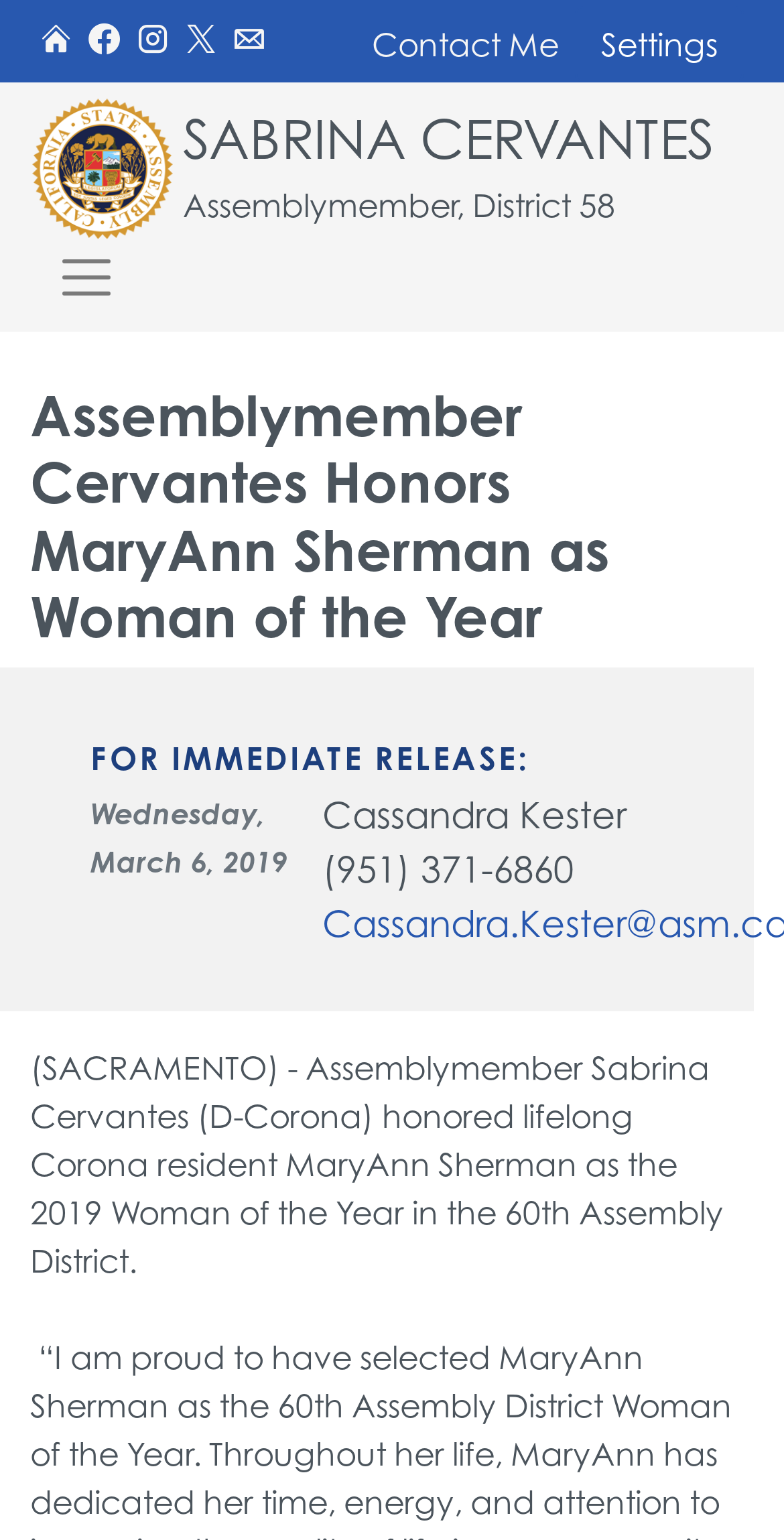Specify the bounding box coordinates of the region I need to click to perform the following instruction: "Toggle the navigation menu". The coordinates must be four float numbers in the range of 0 to 1, i.e., [left, top, right, bottom].

[0.041, 0.155, 0.179, 0.205]